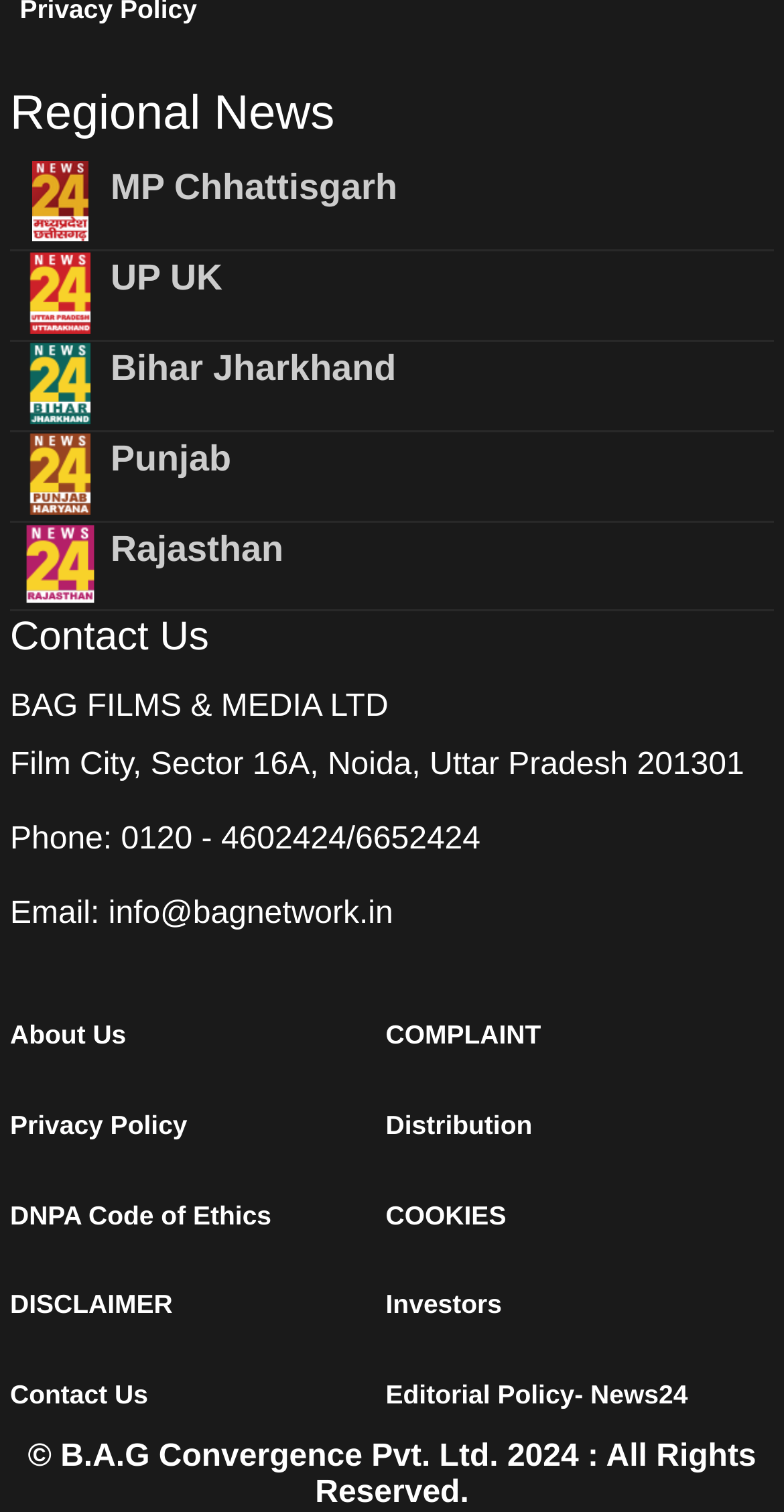What is the phone number of the company?
Using the image, elaborate on the answer with as much detail as possible.

I found the phone number by looking at the link element with the content '0120 - 4602424/6652424' located next to the static text 'Phone:'.